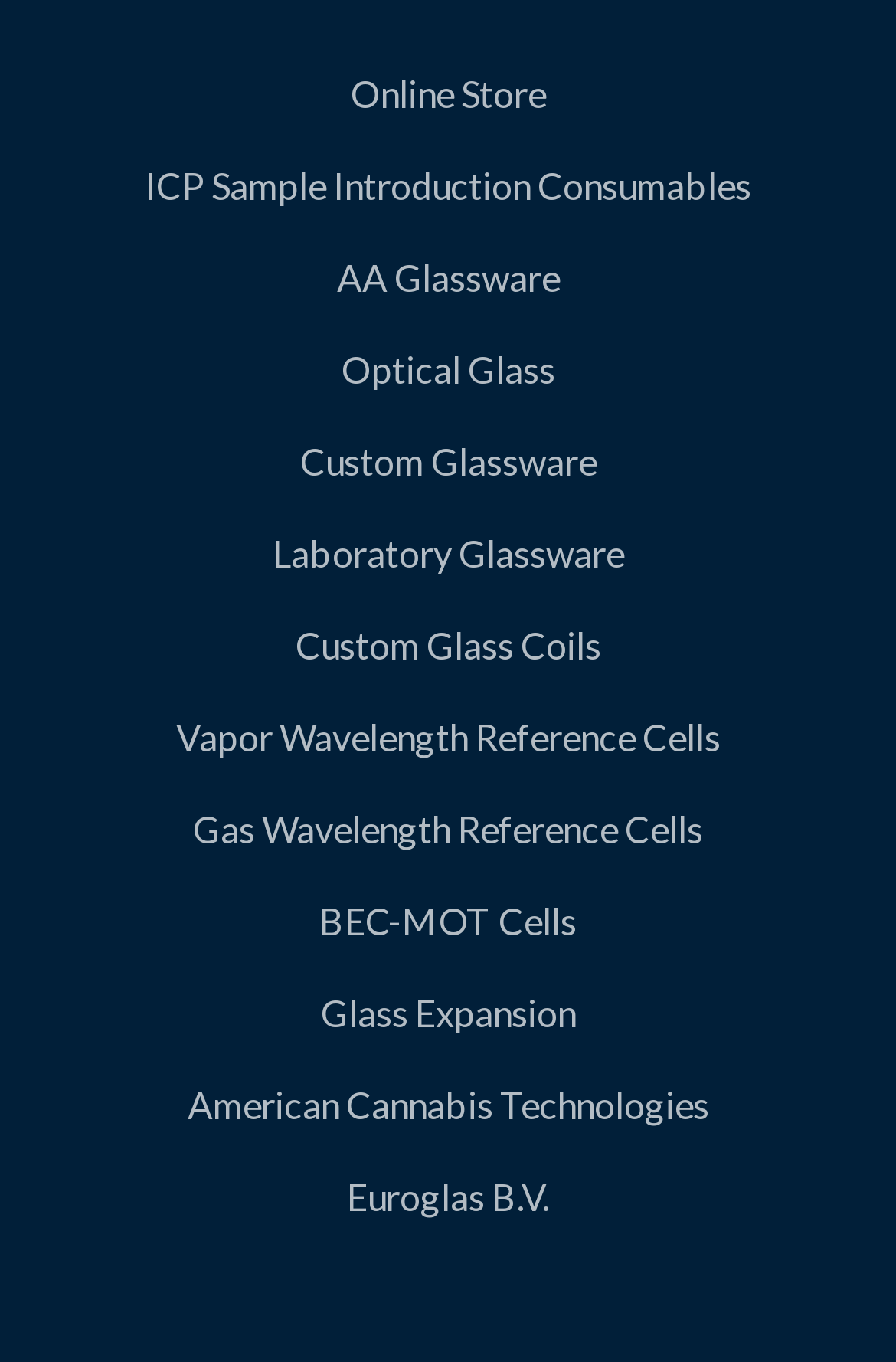Please give a succinct answer to the question in one word or phrase:
How many links are in the navigation menu?

17